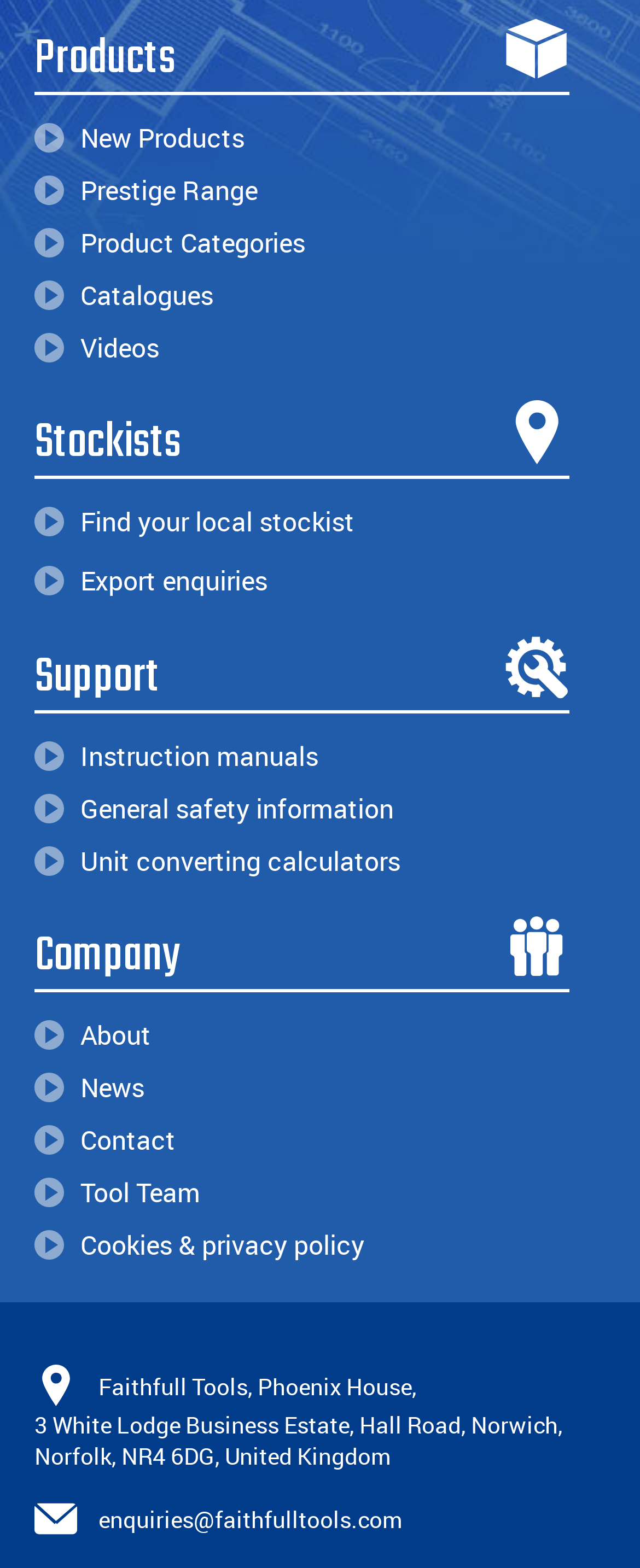Please use the details from the image to answer the following question comprehensively:
What is the purpose of the 'Stockists' section?

The purpose of the 'Stockists' section is to help users find their local stockist, as indicated by the link 'Find your local stockist' under the 'Stockists' heading.